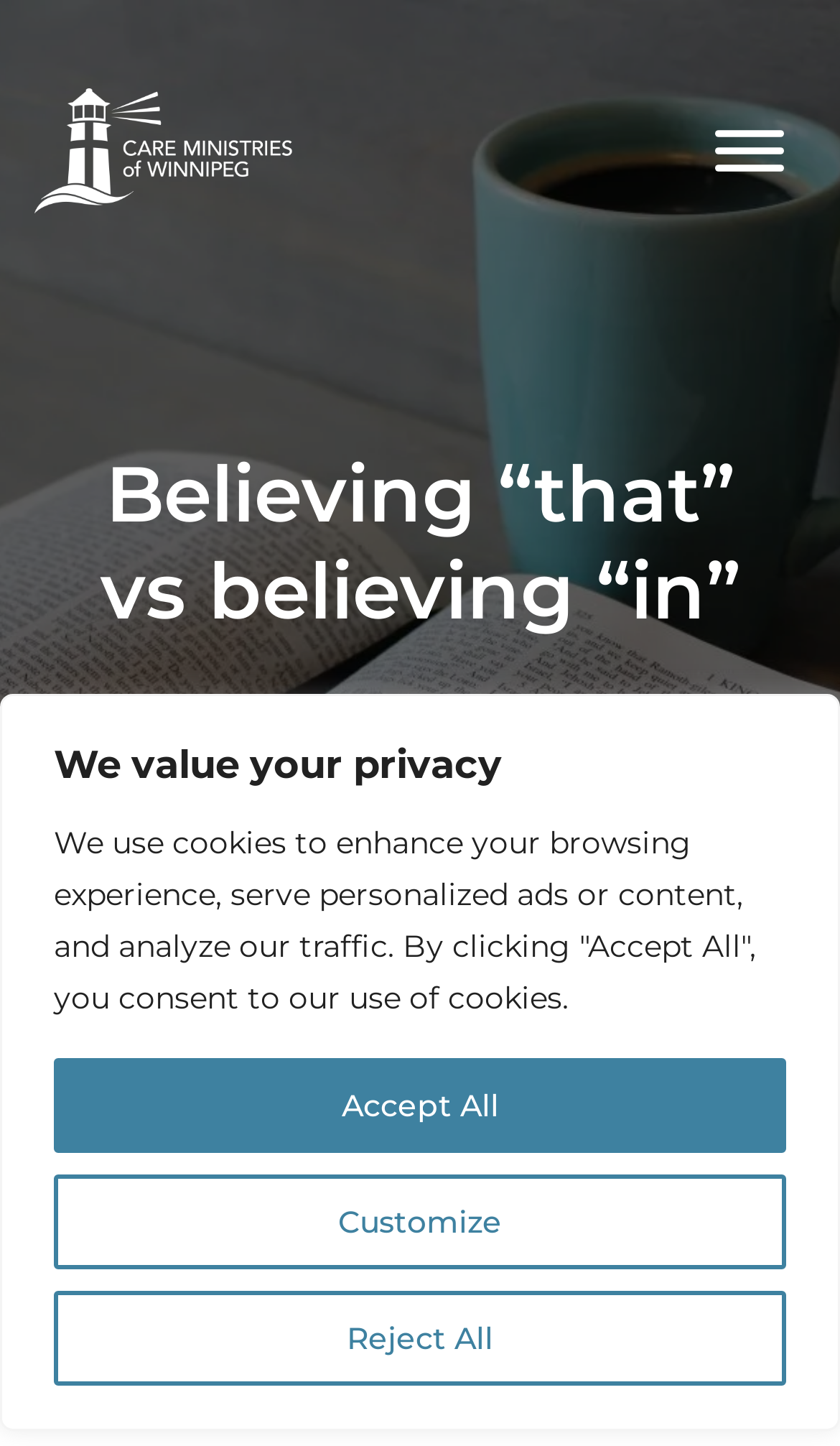Using the information shown in the image, answer the question with as much detail as possible: How many buttons are in the menu?

I found the number of buttons in the menu by looking at the button element with the text 'Toggle Menu'. This suggests that there is only one button in the menu.